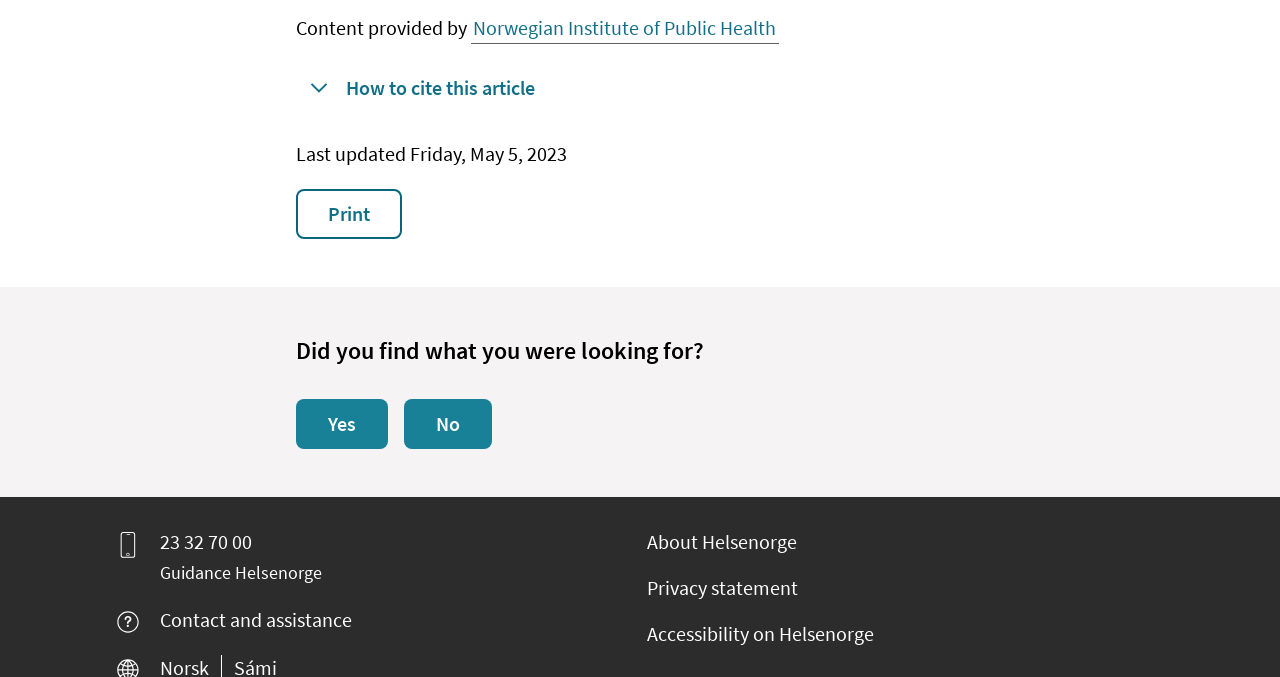Please give a succinct answer to the question in one word or phrase:
What is the date of the last update?

Friday, May 5, 2023